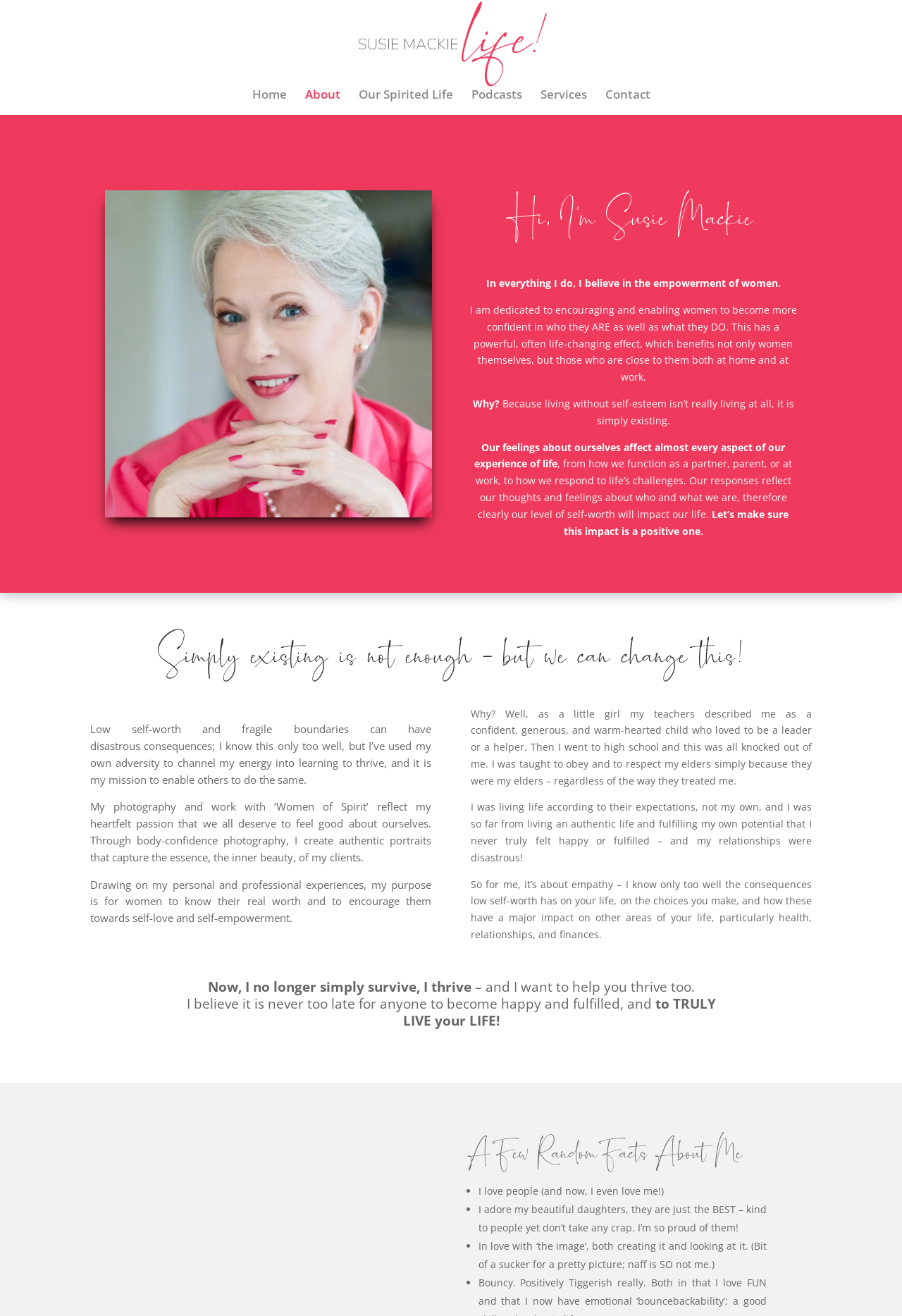What is the purpose of Susie Mackie's photography?
Answer the question based on the image using a single word or a brief phrase.

To capture inner beauty